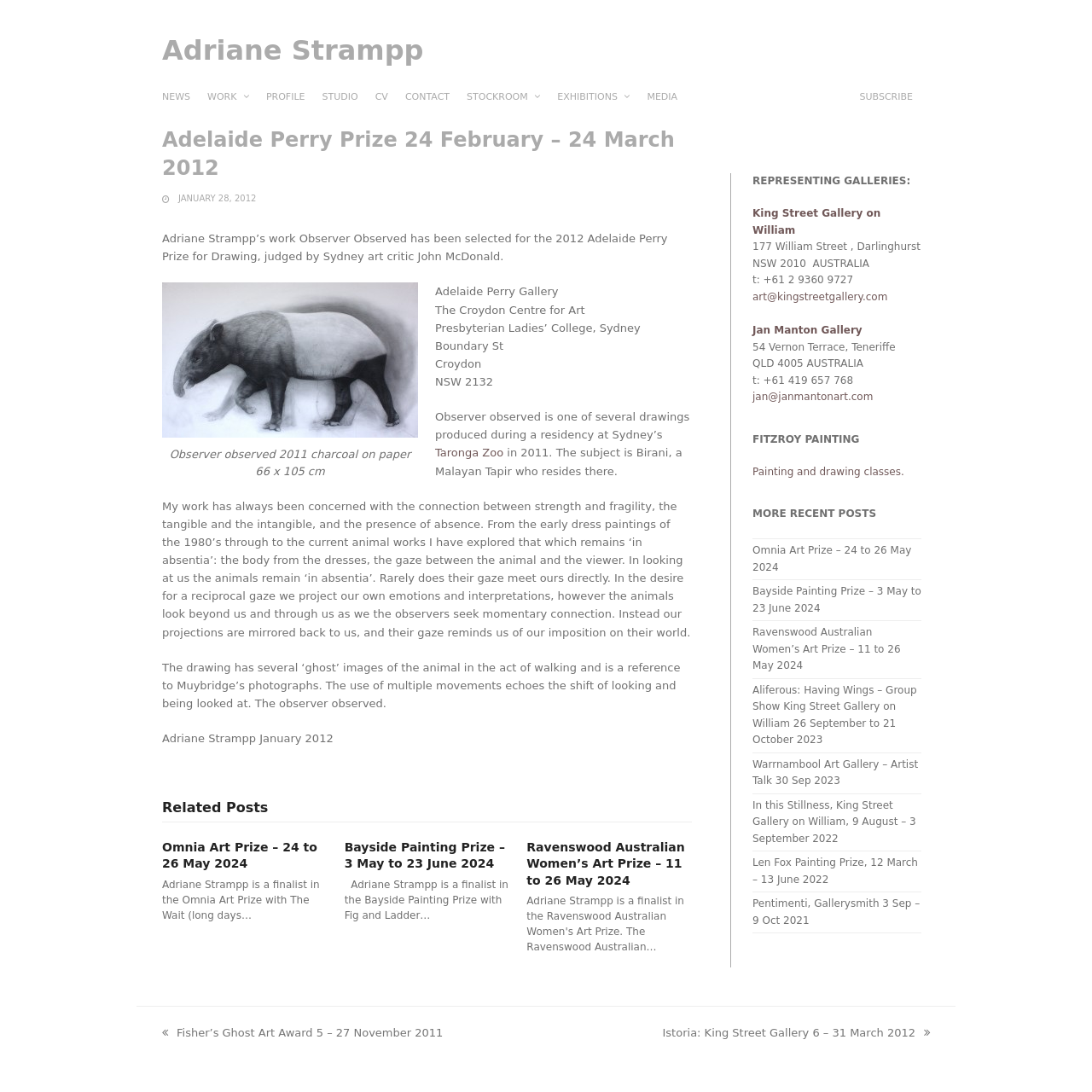What is the medium of the drawing Observer Observed?
Please describe in detail the information shown in the image to answer the question.

The answer can be found in the figcaption of the image, where it is stated that 'Observer observed 2011 charcoal on paper 66 x 105 cm'.